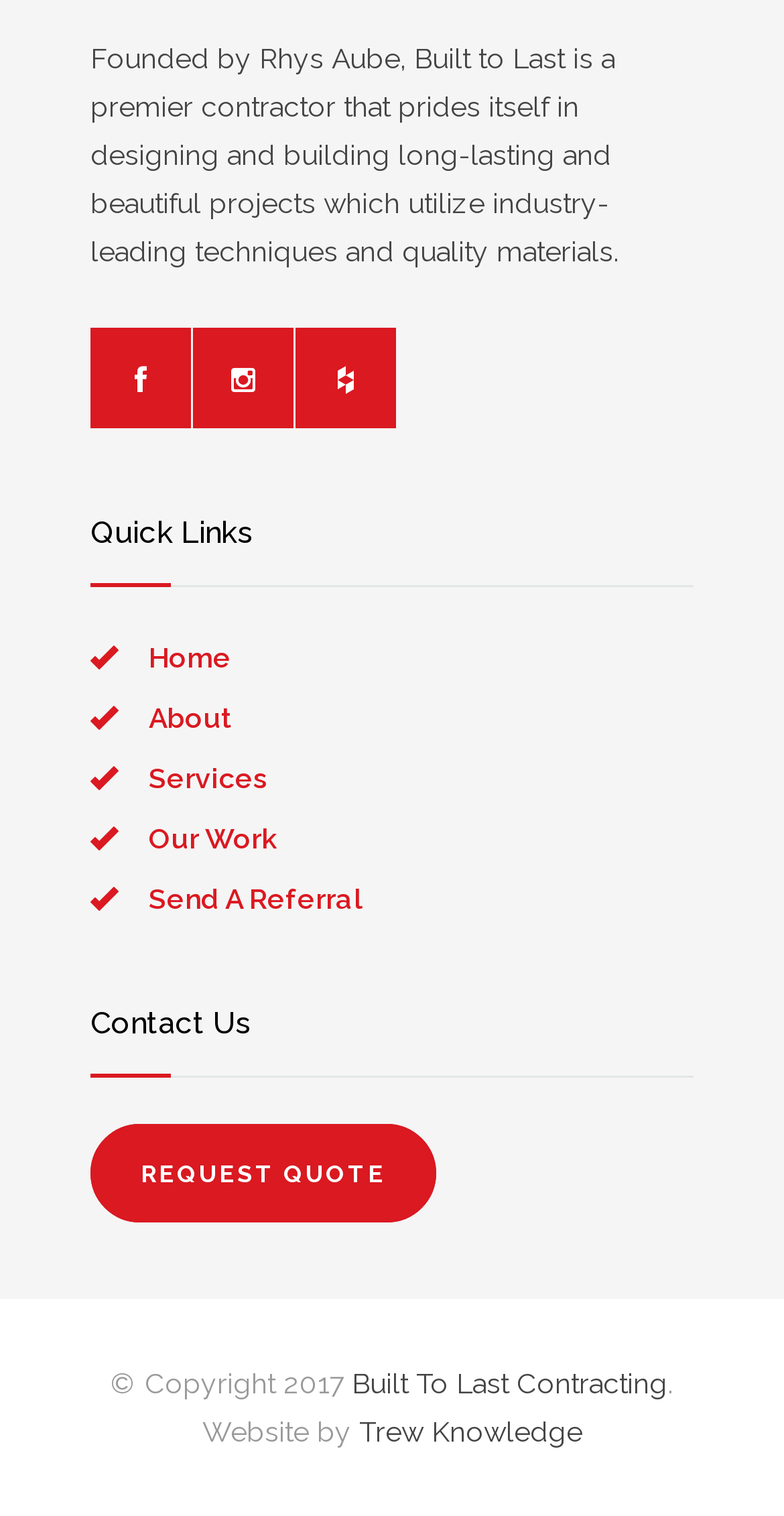How can I request a quote?
Craft a detailed and extensive response to the question.

The link to request a quote is located under the heading 'Contact Us' with ID 92. The link is labeled 'REQUEST QUOTE' and has ID 179.